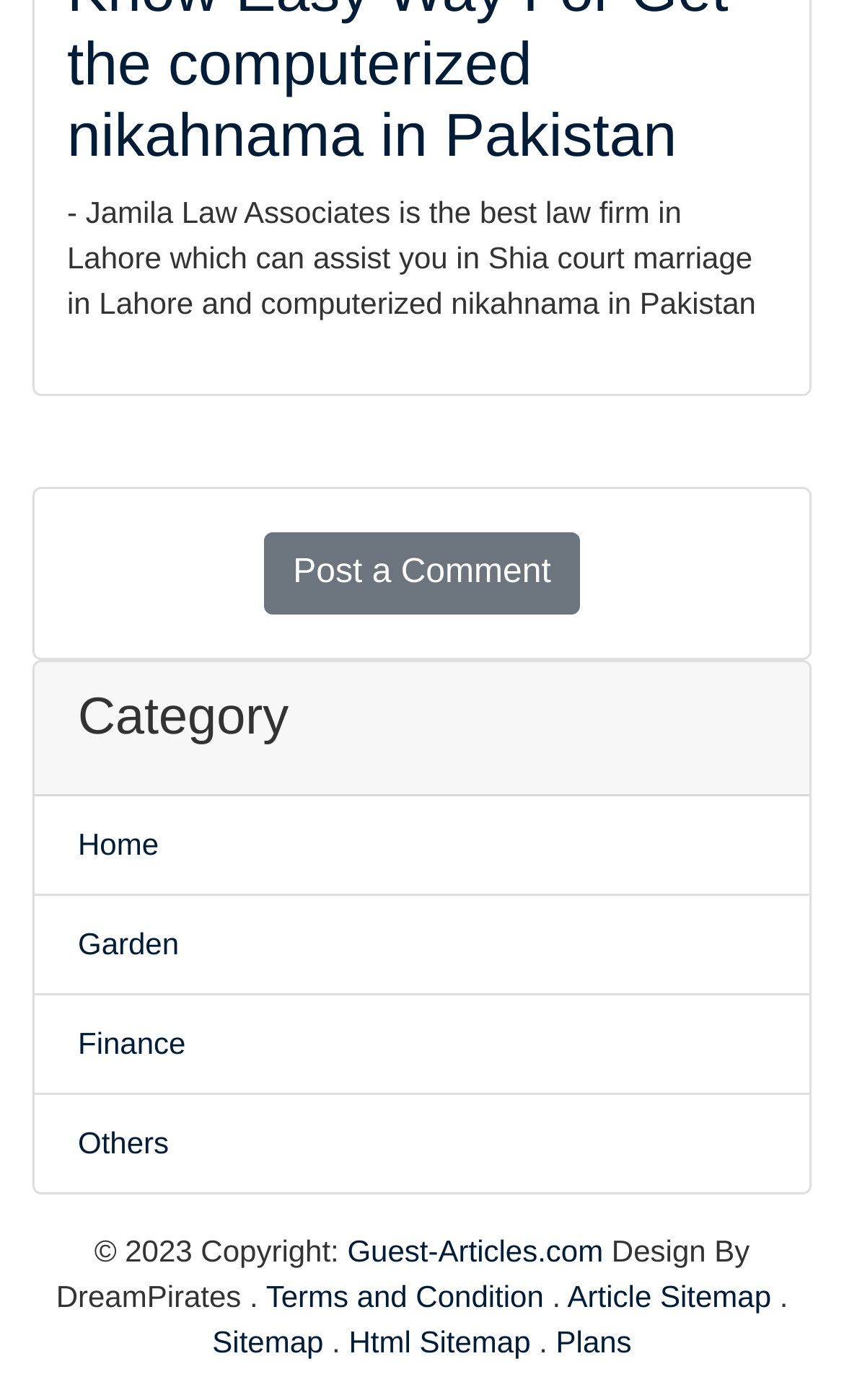Respond to the following question using a concise word or phrase: 
Is there a copyright notice on this website?

Yes